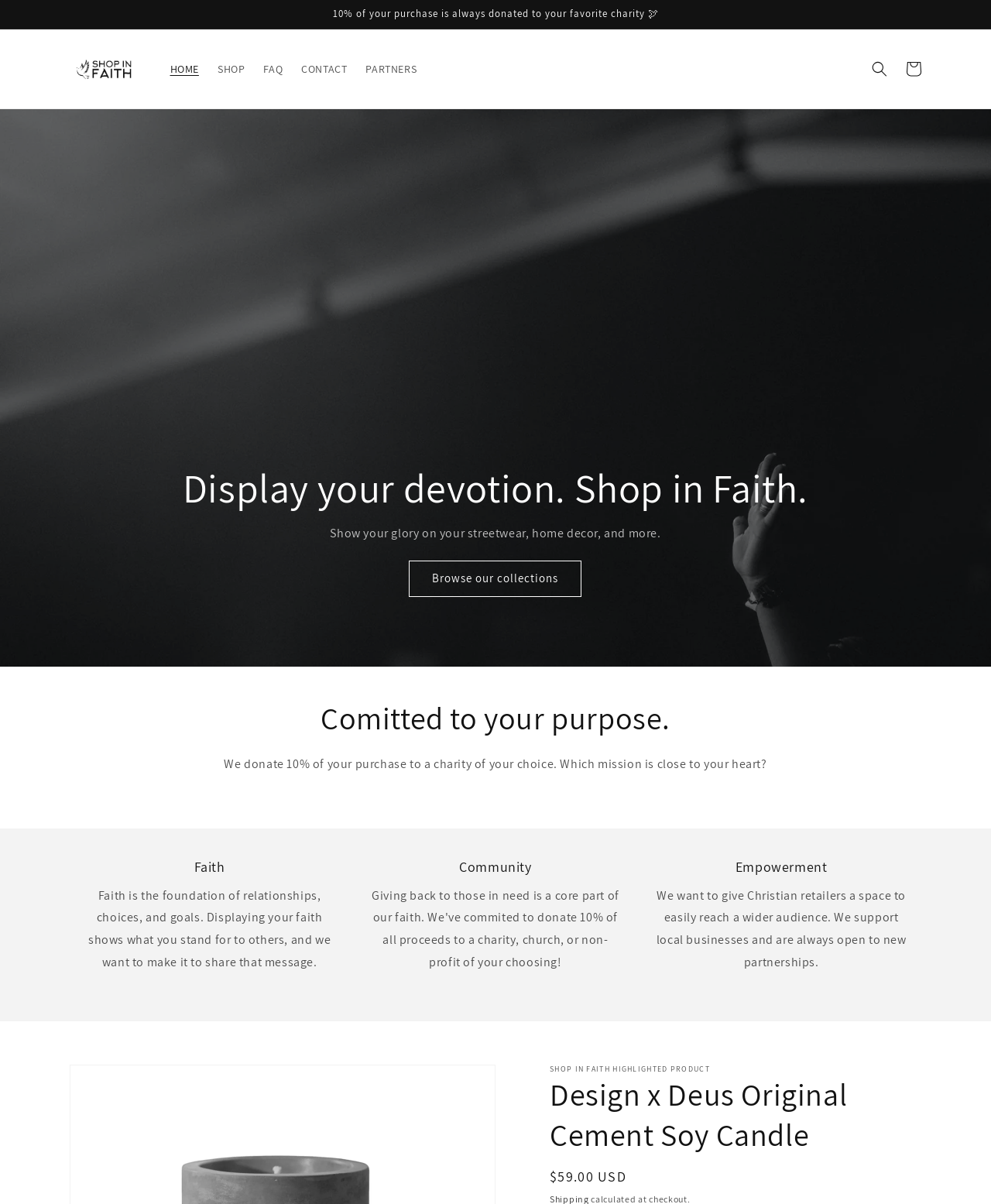Given the description: "Products", determine the bounding box coordinates of the UI element. The coordinates should be formatted as four float numbers between 0 and 1, [left, top, right, bottom].

None